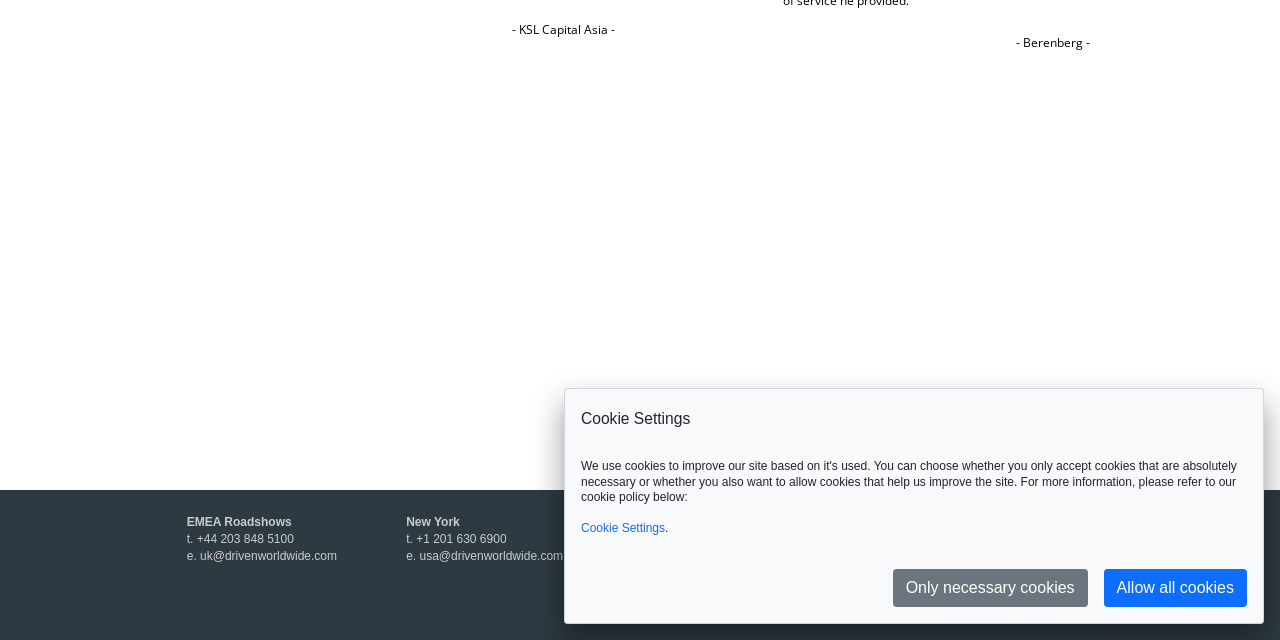Locate the UI element described by Cookie Settings in the provided webpage screenshot. Return the bounding box coordinates in the format (top-left x, top-left y, bottom-right x, bottom-right y), ensuring all values are between 0 and 1.

[0.454, 0.815, 0.52, 0.837]